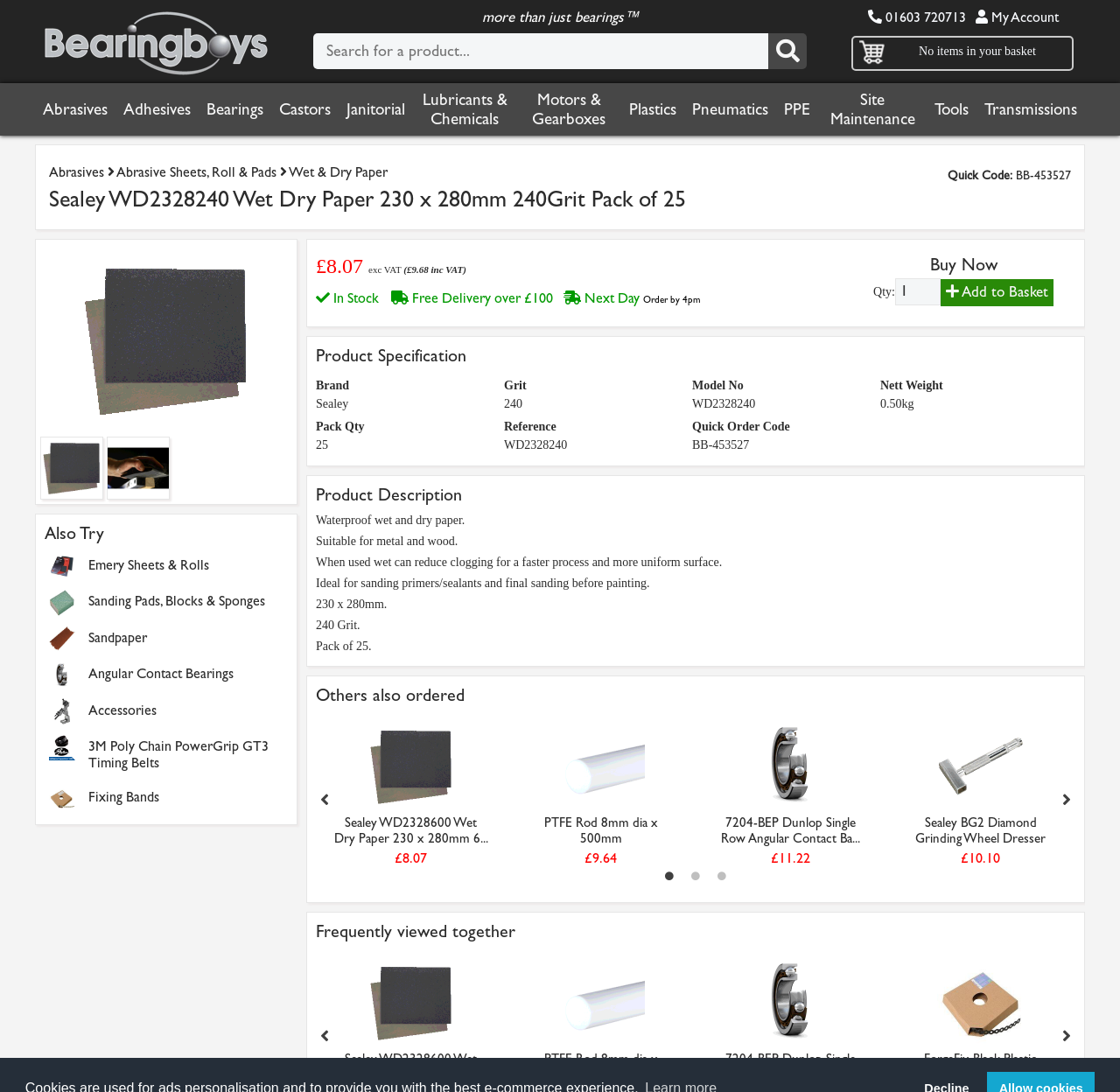Please locate the bounding box coordinates of the region I need to click to follow this instruction: "View Sealey WD2328240 Wet Dry Paper product details".

[0.07, 0.232, 0.227, 0.392]